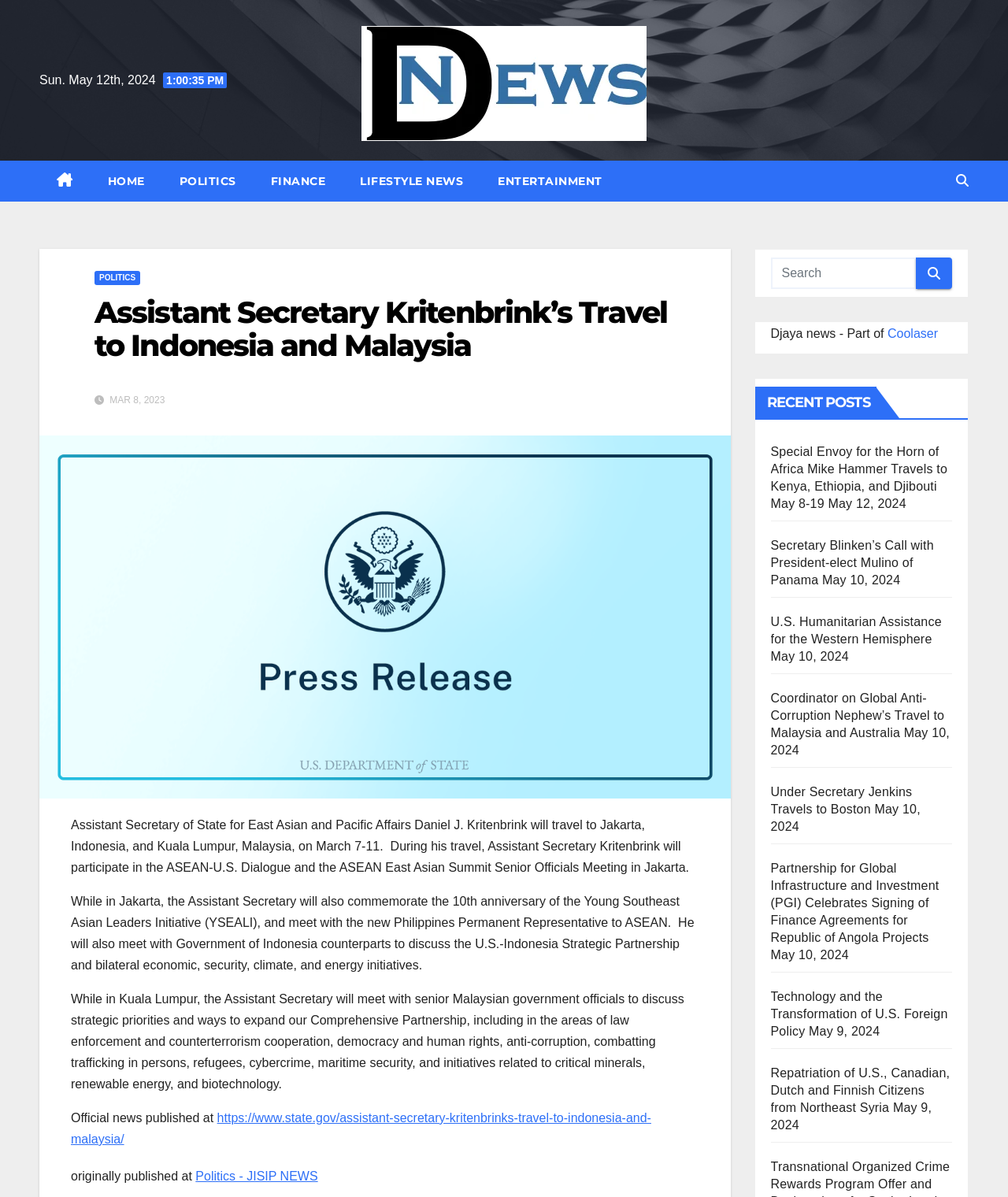Use the information in the screenshot to answer the question comprehensively: What is the name of the Assistant Secretary?

The name of the Assistant Secretary can be found in the article text, where it says 'Assistant Secretary of State for East Asian and Pacific Affairs Daniel J. Kritenbrink will travel to Jakarta, Indonesia, and Kuala Lumpur, Malaysia, on March 7-11.'.